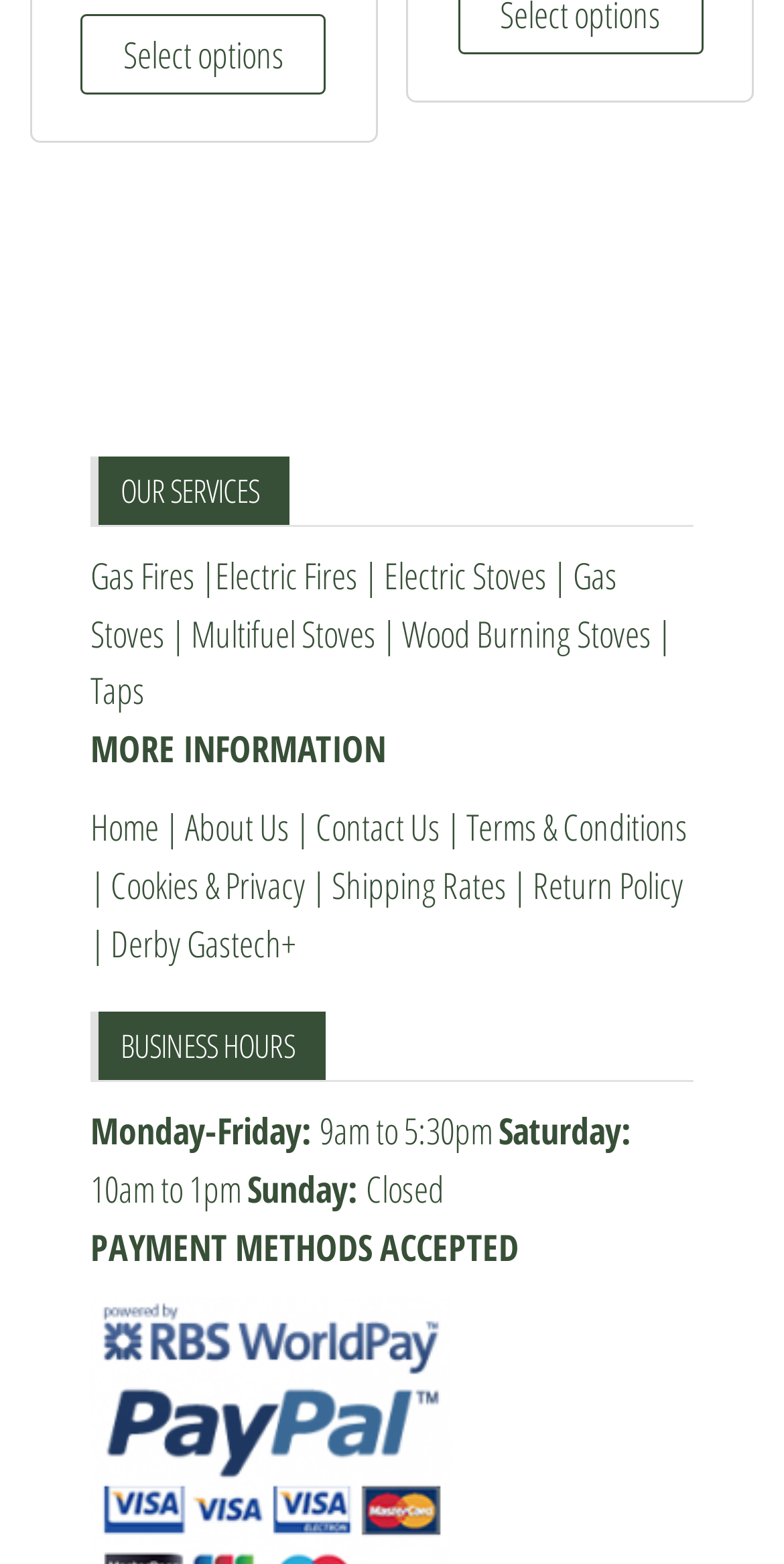Please locate the bounding box coordinates of the element that needs to be clicked to achieve the following instruction: "Go to Home page". The coordinates should be four float numbers between 0 and 1, i.e., [left, top, right, bottom].

[0.115, 0.513, 0.203, 0.544]